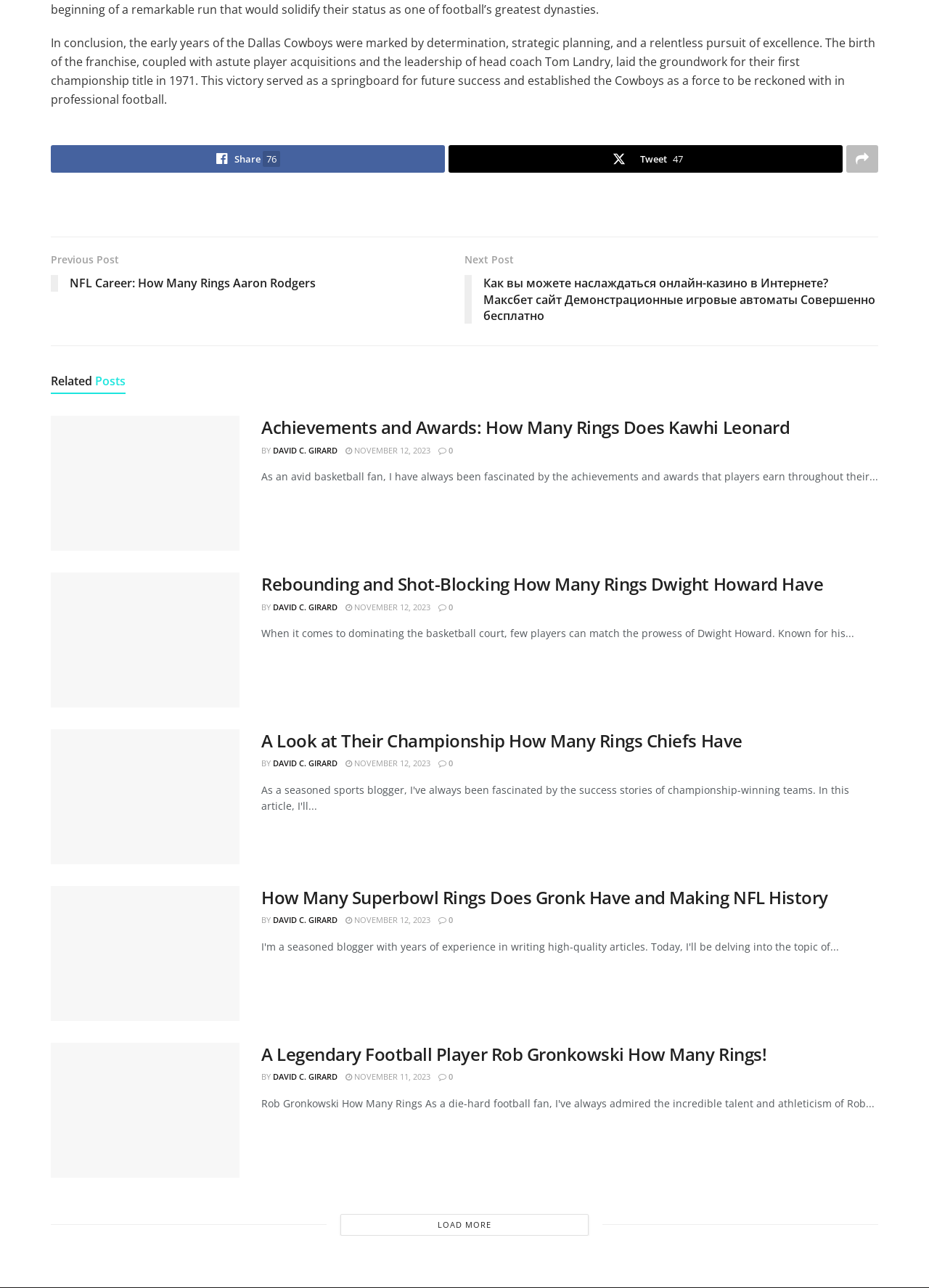Pinpoint the bounding box coordinates of the clickable area necessary to execute the following instruction: "View the related post about Kawhi Leonard". The coordinates should be given as four float numbers between 0 and 1, namely [left, top, right, bottom].

[0.055, 0.323, 0.258, 0.428]